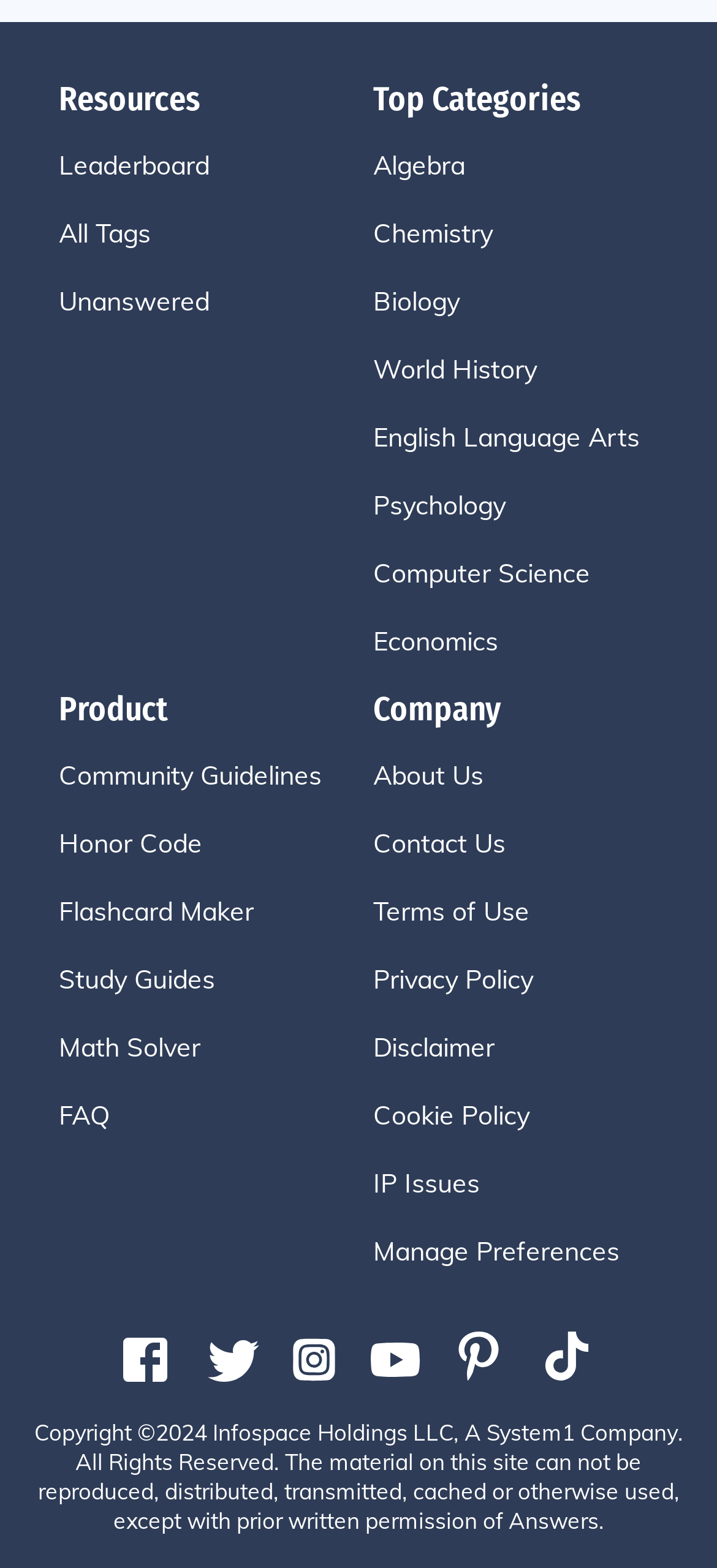Given the webpage screenshot and the description, determine the bounding box coordinates (top-left x, top-left y, bottom-right x, bottom-right y) that define the location of the UI element matching this description: English Language Arts

[0.521, 0.267, 0.959, 0.292]